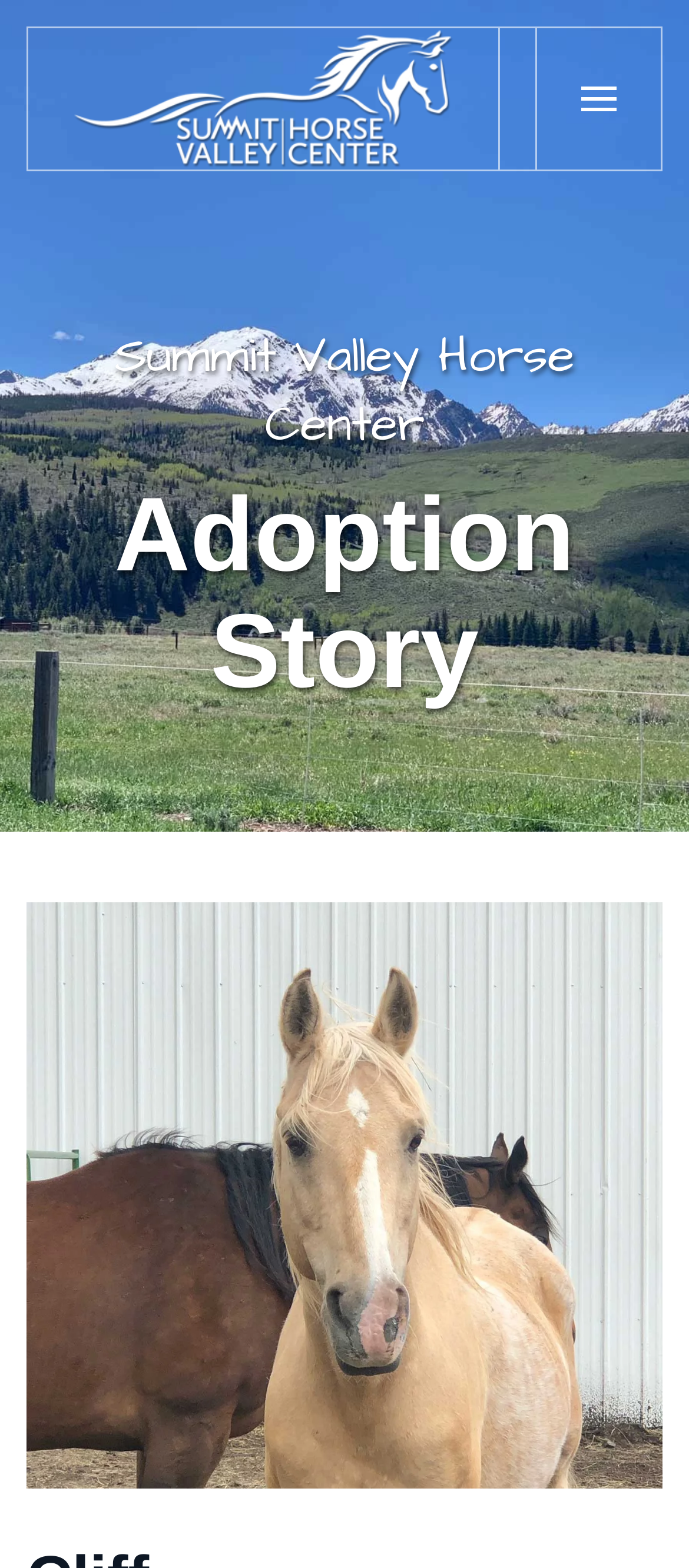What is the function of the 'Open menu' button?
Please answer the question with a detailed and comprehensive explanation.

I inferred the function of the button by its text content 'Open menu', which suggests that it allows users to access a menu or a list of options.